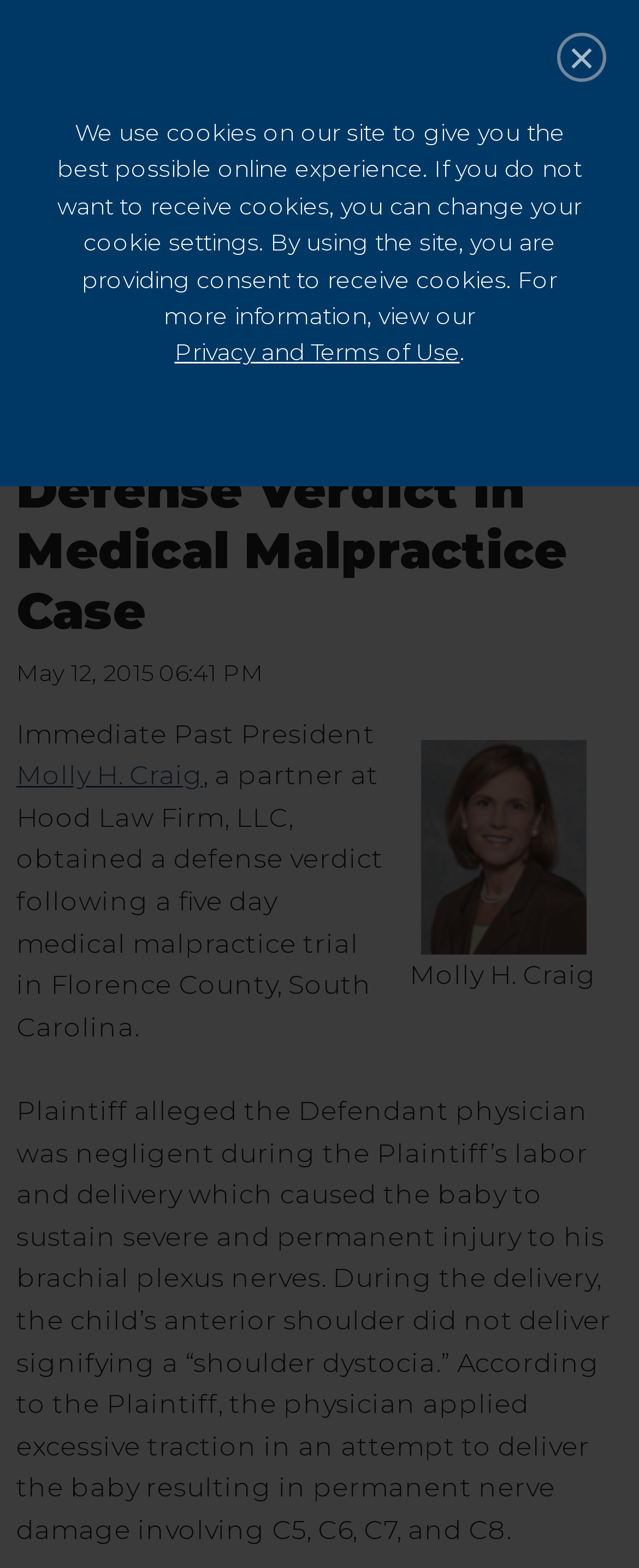Provide the bounding box coordinates of the HTML element described by the text: "Diversity, Equity, Inclusion, Belonging Resources". The coordinates should be in the format [left, top, right, bottom] with values between 0 and 1.

[0.0, 0.476, 1.0, 0.515]